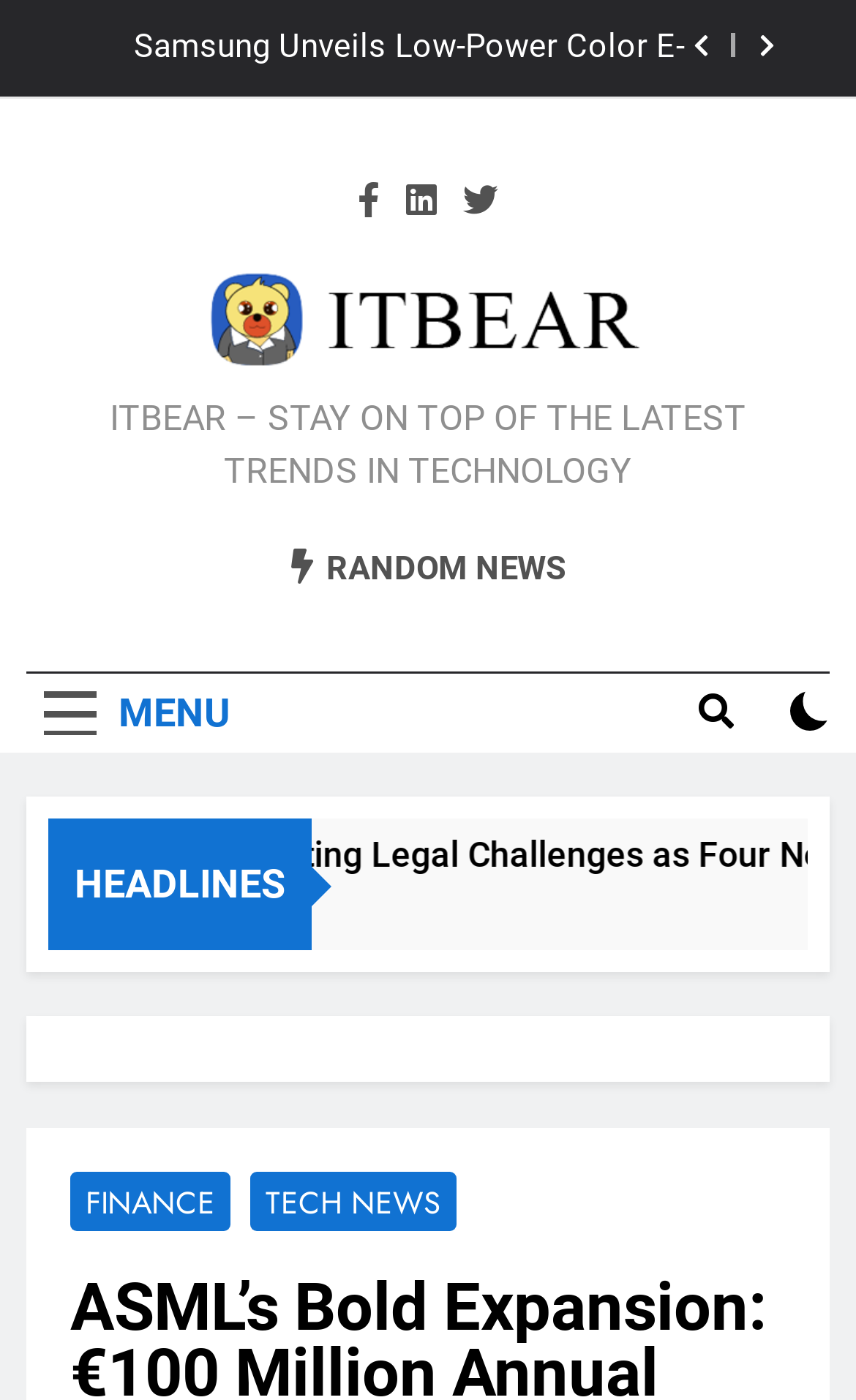Determine the bounding box coordinates of the element's region needed to click to follow the instruction: "Go to the finance page". Provide these coordinates as four float numbers between 0 and 1, formatted as [left, top, right, bottom].

[0.082, 0.837, 0.269, 0.88]